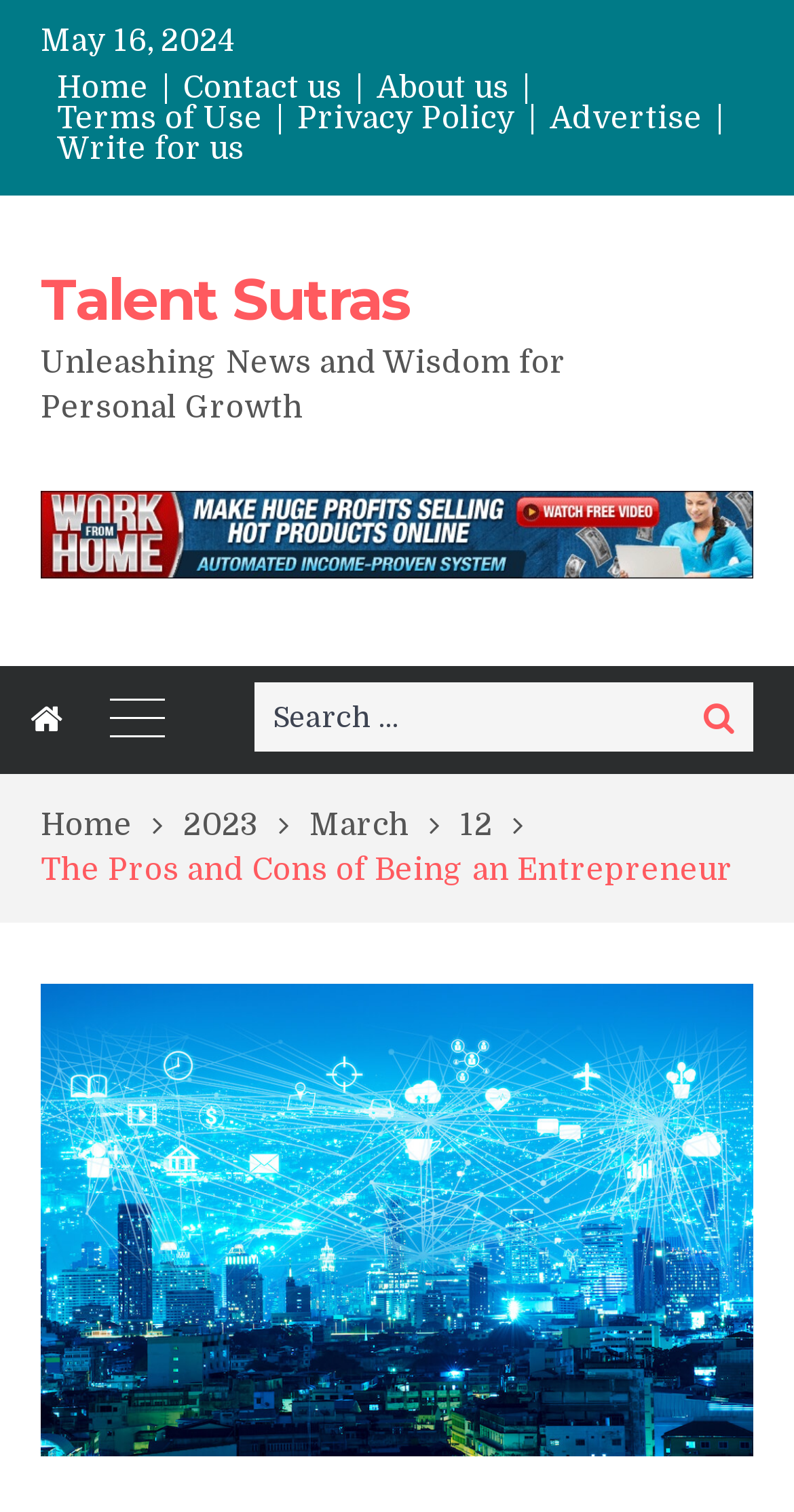Find the bounding box coordinates for the area that should be clicked to accomplish the instruction: "Click on Home".

[0.051, 0.048, 0.21, 0.069]